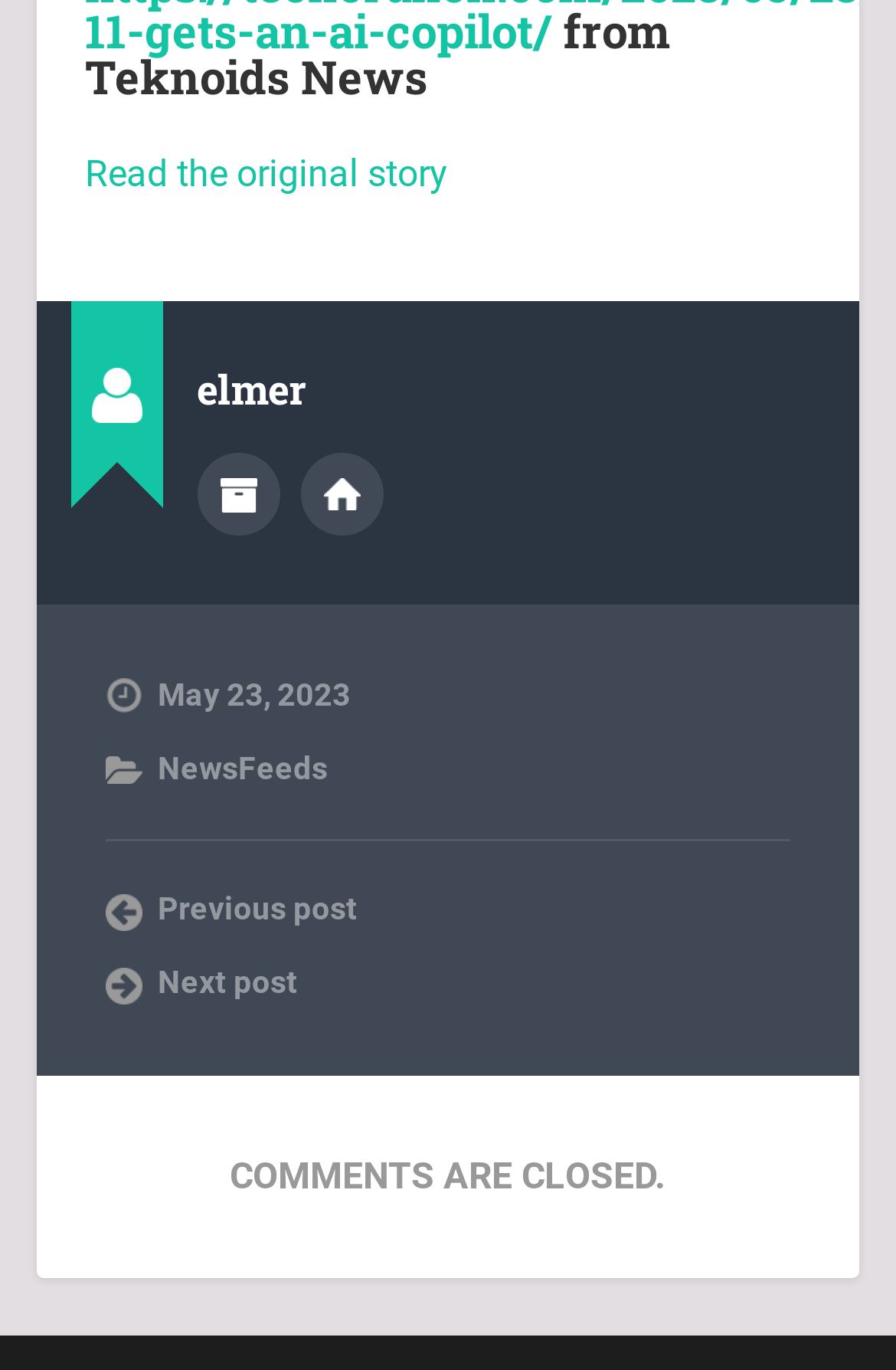What is the link to the previous post?
Please use the image to deliver a detailed and complete answer.

I found the link to the previous post by looking at the link element with the text 'Previous post' which is located at the coordinates [0.117, 0.647, 0.883, 0.681]. This element is likely to be the link to the previous post.